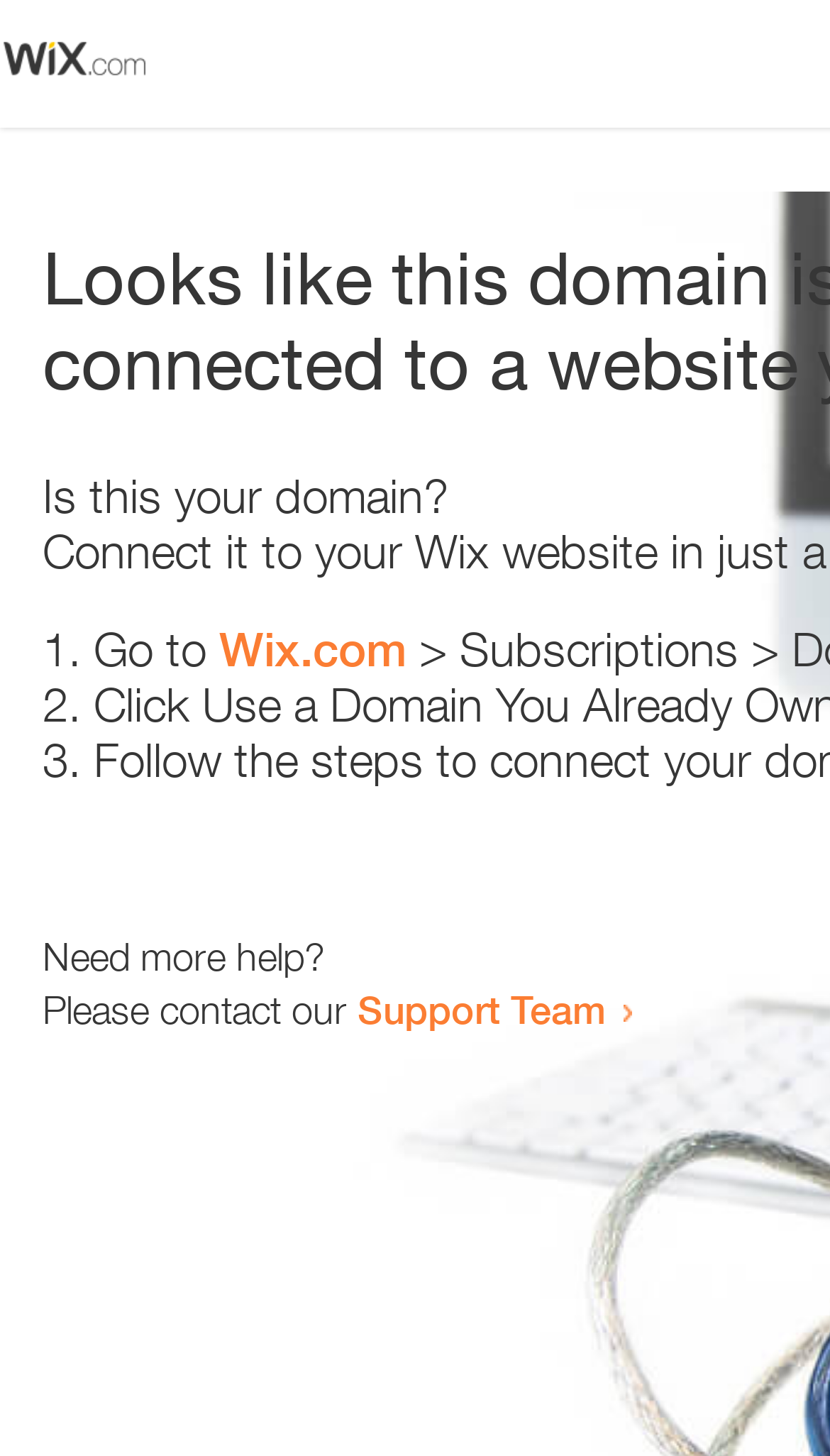What is the domain in question?
Please ensure your answer is as detailed and informative as possible.

The question is asking about the domain being referred to in the text 'Is this your domain?'. The answer is 'this domain' because the text is asking if the current domain is the one belonging to the user.